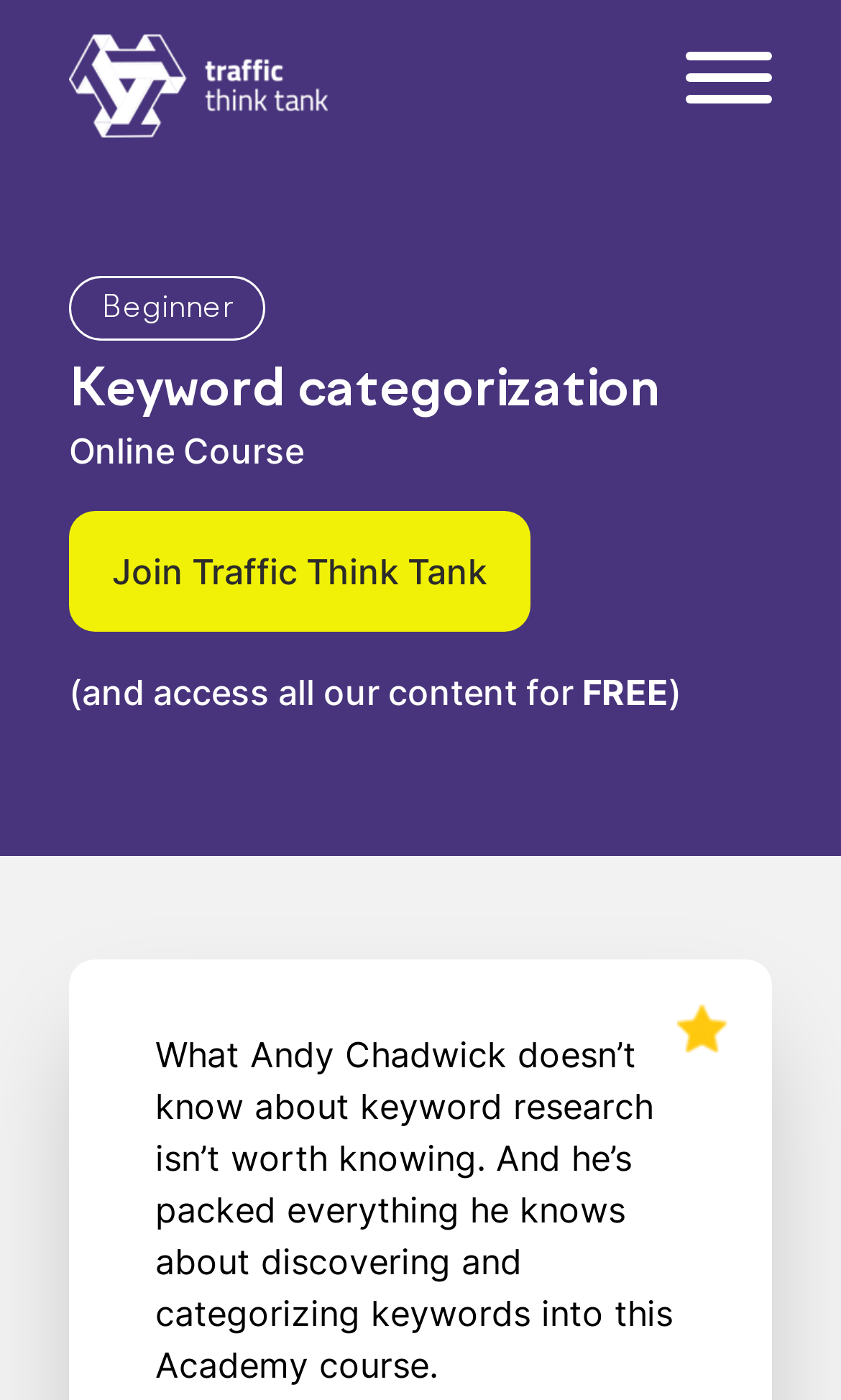Answer the following inquiry with a single word or phrase:
Where is the mobile menu button located?

Top right corner